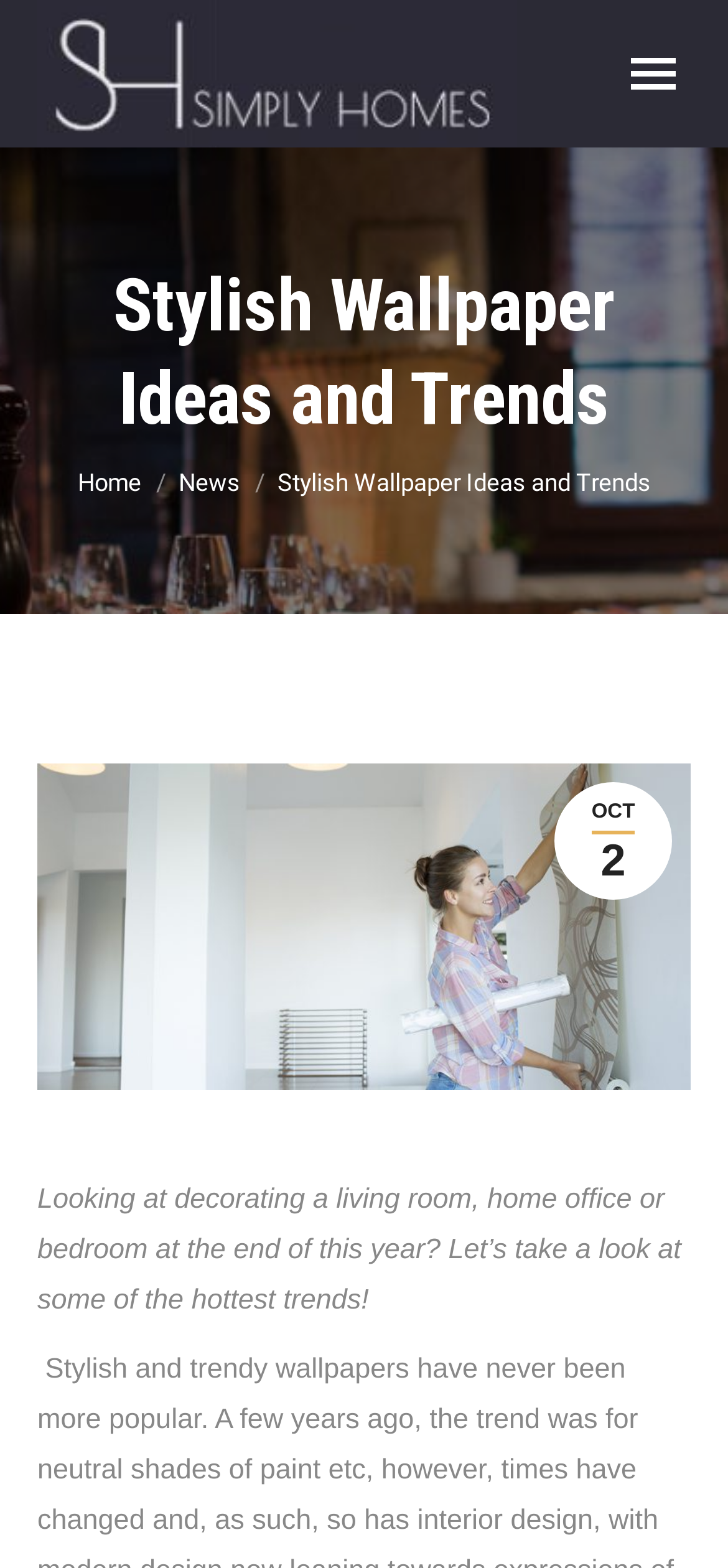Determine the bounding box coordinates for the UI element with the following description: "Go to Top". The coordinates should be four float numbers between 0 and 1, represented as [left, top, right, bottom].

[0.872, 0.731, 0.974, 0.779]